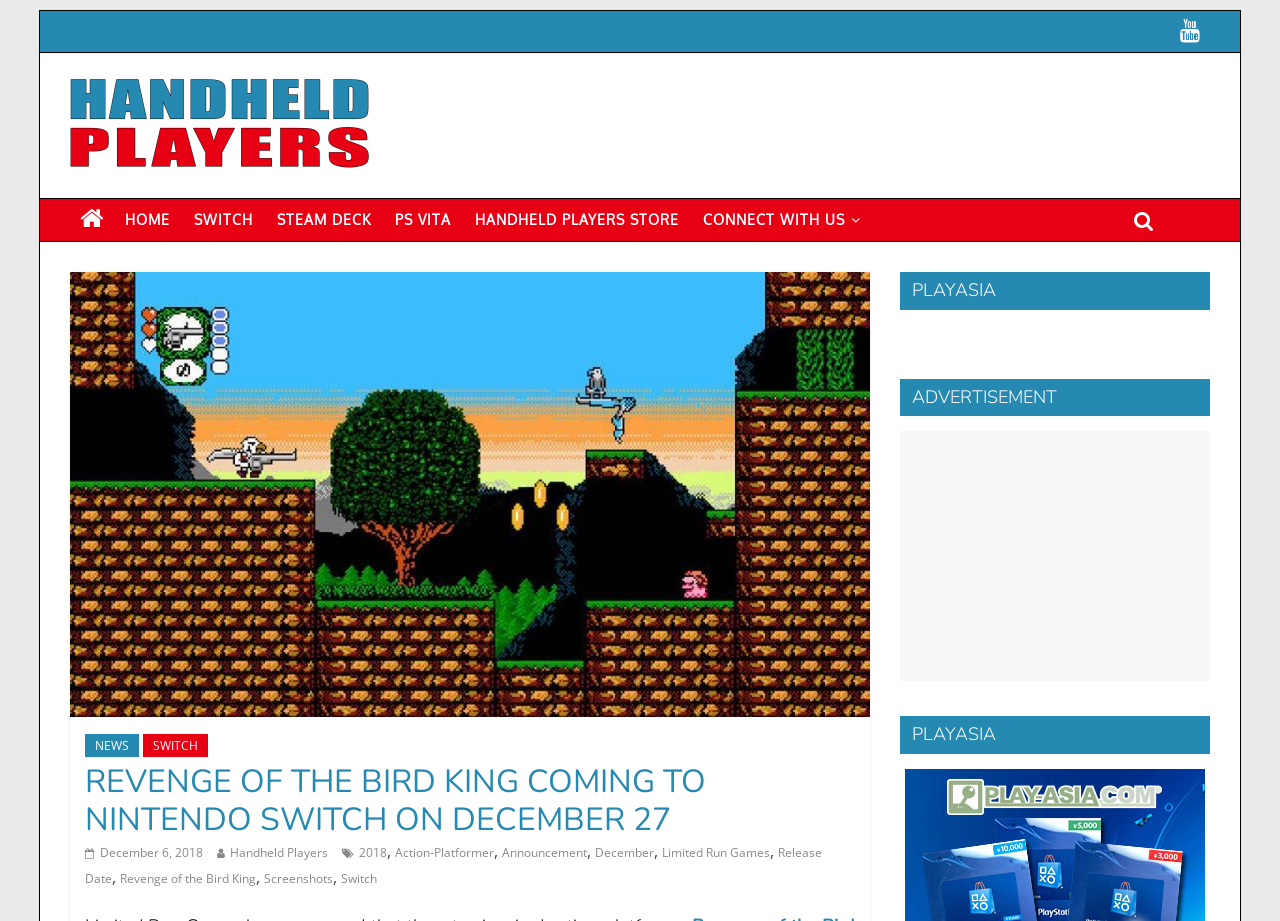What is the release date of the game?
From the image, provide a succinct answer in one word or a short phrase.

December 27, 2018